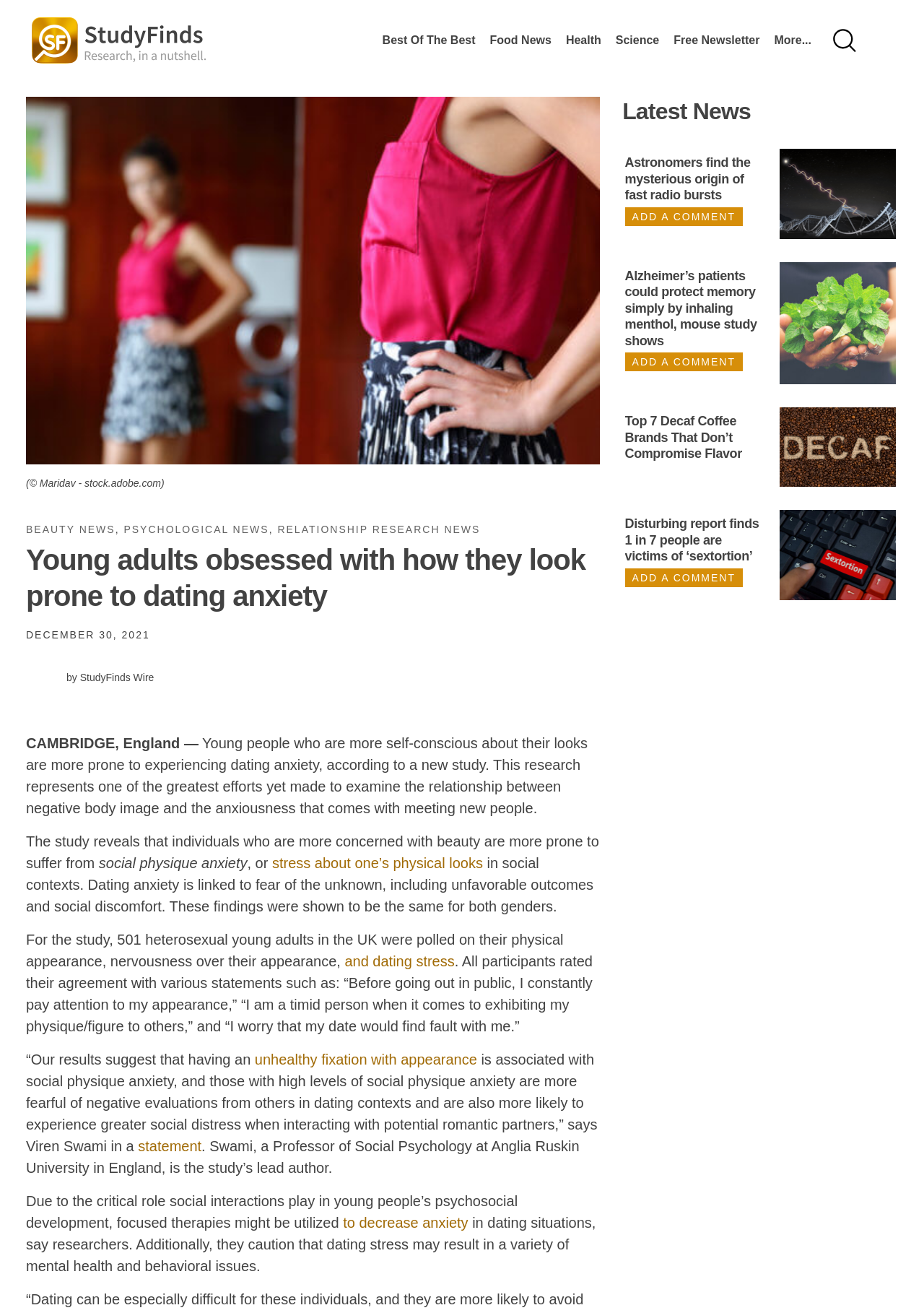Locate the bounding box coordinates of the clickable region to complete the following instruction: "Read the article about 'Young adults obsessed with how they look prone to dating anxiety'."

[0.028, 0.412, 0.649, 0.54]